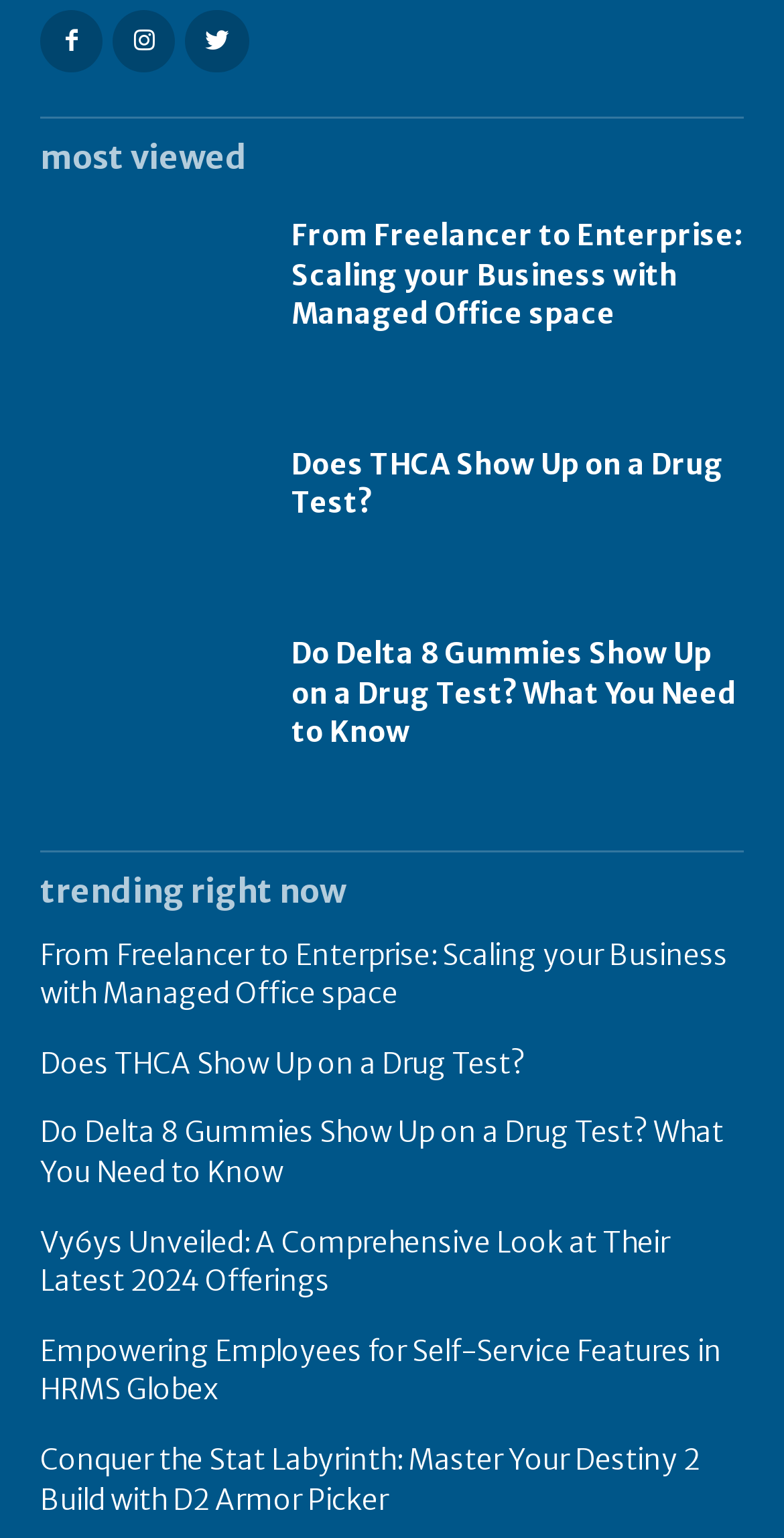Please answer the following question using a single word or phrase: 
How many articles are listed on this page?

12